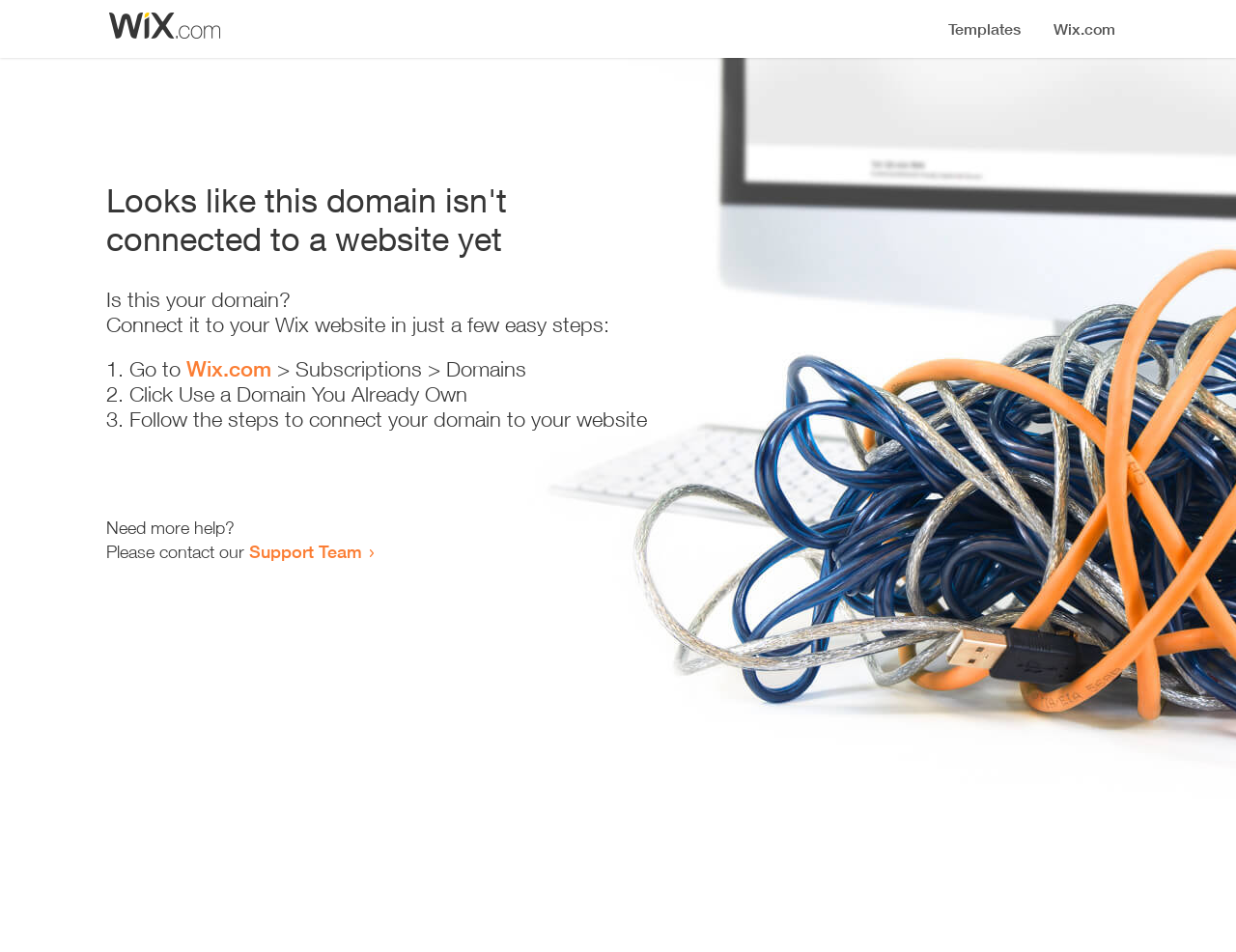Give a one-word or one-phrase response to the question: 
What should I do if I need more help?

Contact Support Team